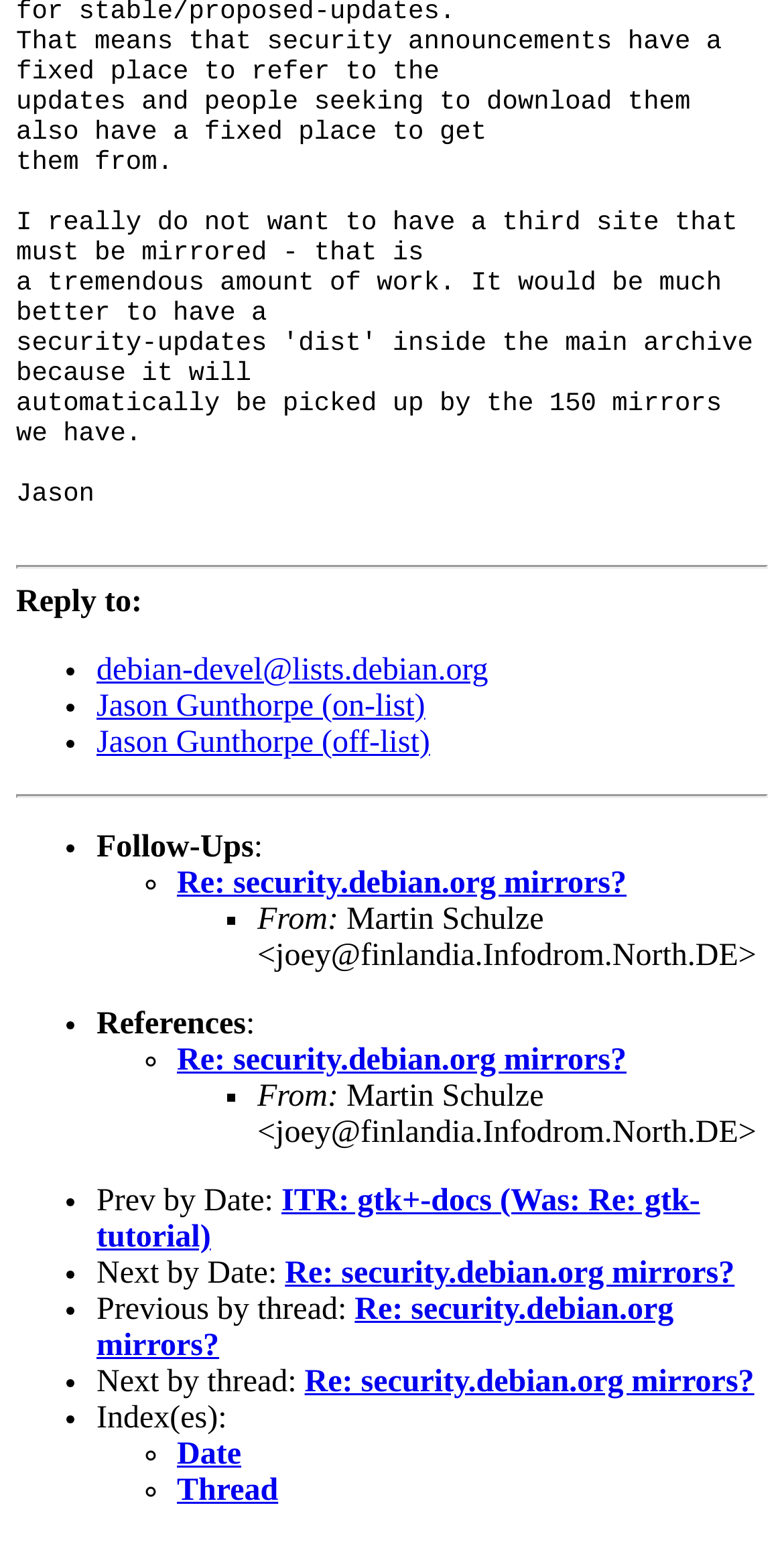What is the topic of the conversation?
Answer the question with as much detail as possible.

I found multiple links and static text elements with the text 'security.debian.org mirrors', which indicates that it is the topic of the conversation.